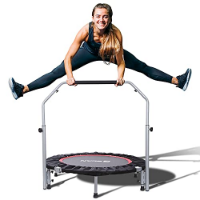Give a detailed account of the visual elements in the image.

In this dynamic image, a fitness enthusiast demonstrates an impressive jump on a mini trampoline, showcasing an active lifestyle and the fun of trampoline workouts. The individual is dressed in sleek athletic wear, exuding confidence and energy as they engage in a split jump, gripping a sturdy handle for stability. Beneath them, the trampoline is designed for both fitness and enjoyment, emphasizing its role in promoting a healthy and active routine. This visual encapsulates the joy of exercise, appealing to individuals looking to incorporate more movement into their daily lives, particularly through engaging forms of physical activity like rebounding.